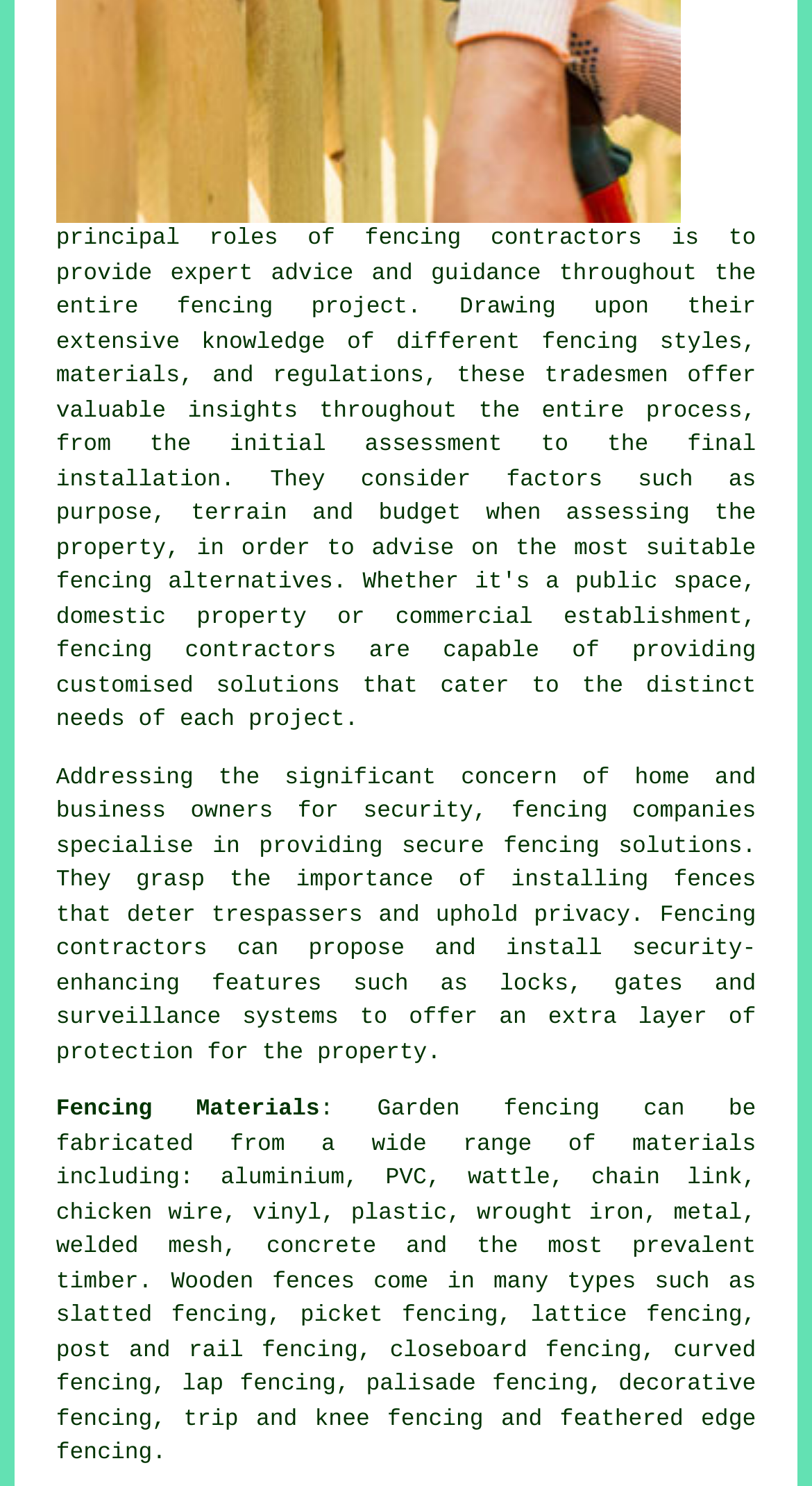Find the bounding box coordinates of the area to click in order to follow the instruction: "view dumprom page".

None